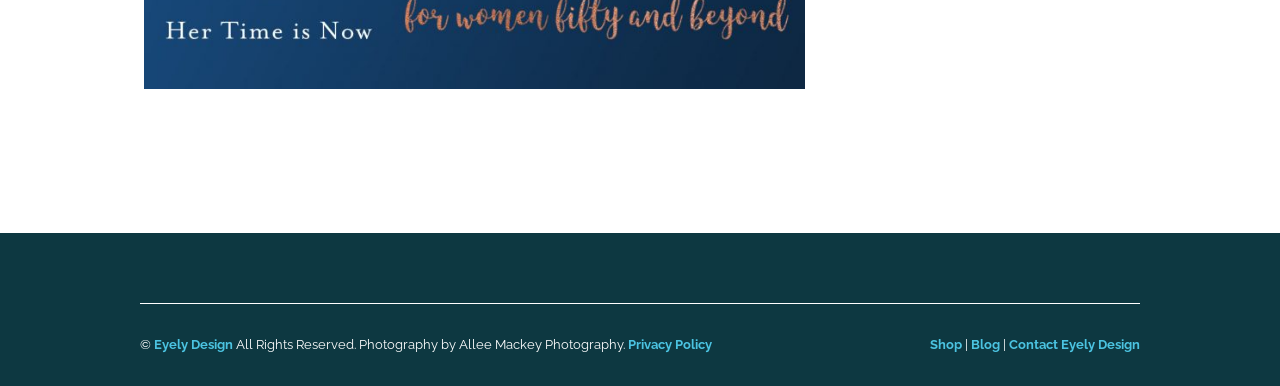What is the copyright statement at the bottom of the webpage?
Please provide a comprehensive answer to the question based on the webpage screenshot.

The copyright statement at the bottom of the webpage is 'All Rights Reserved', which is followed by the text 'Photography by Allee Mackey Photography'.